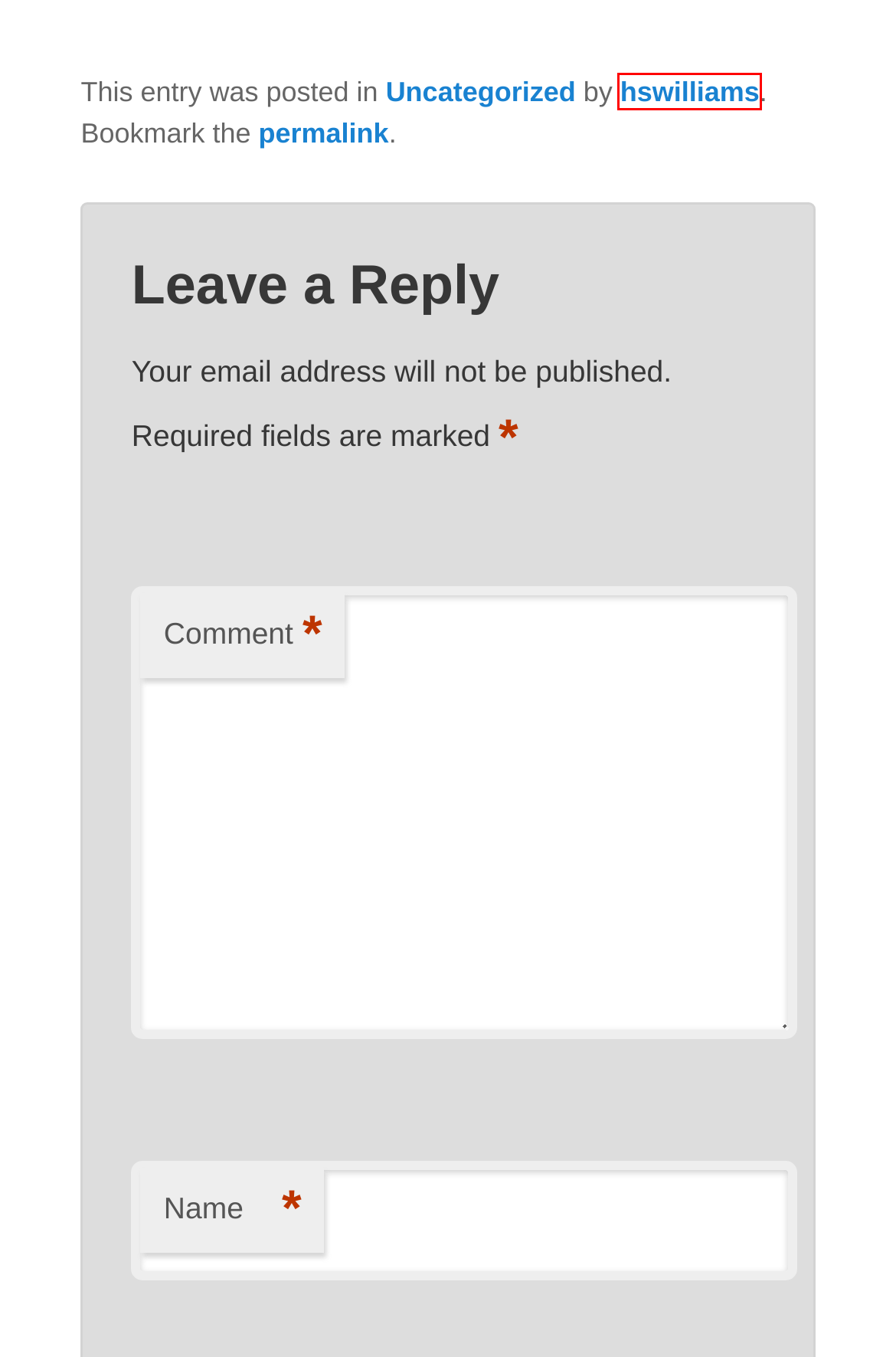Given a screenshot of a webpage with a red bounding box around an element, choose the most appropriate webpage description for the new page displayed after clicking the element within the bounding box. Here are the candidates:
A. Blog Tool, Publishing Platform, and CMS – WordPress.org
B. Uncategorized | Modelling the Railways of South Australia
C. Privacy Policy – Akismet
D. Links | Modelling the Railways of South Australia
E. Rolling Stock | Modelling the Railways of South Australia
F. hswilliams | Modelling the Railways of South Australia
G. Contact | Modelling the Railways of South Australia
H. Modelling the Railways of South Australia | Just another WordPress site

F